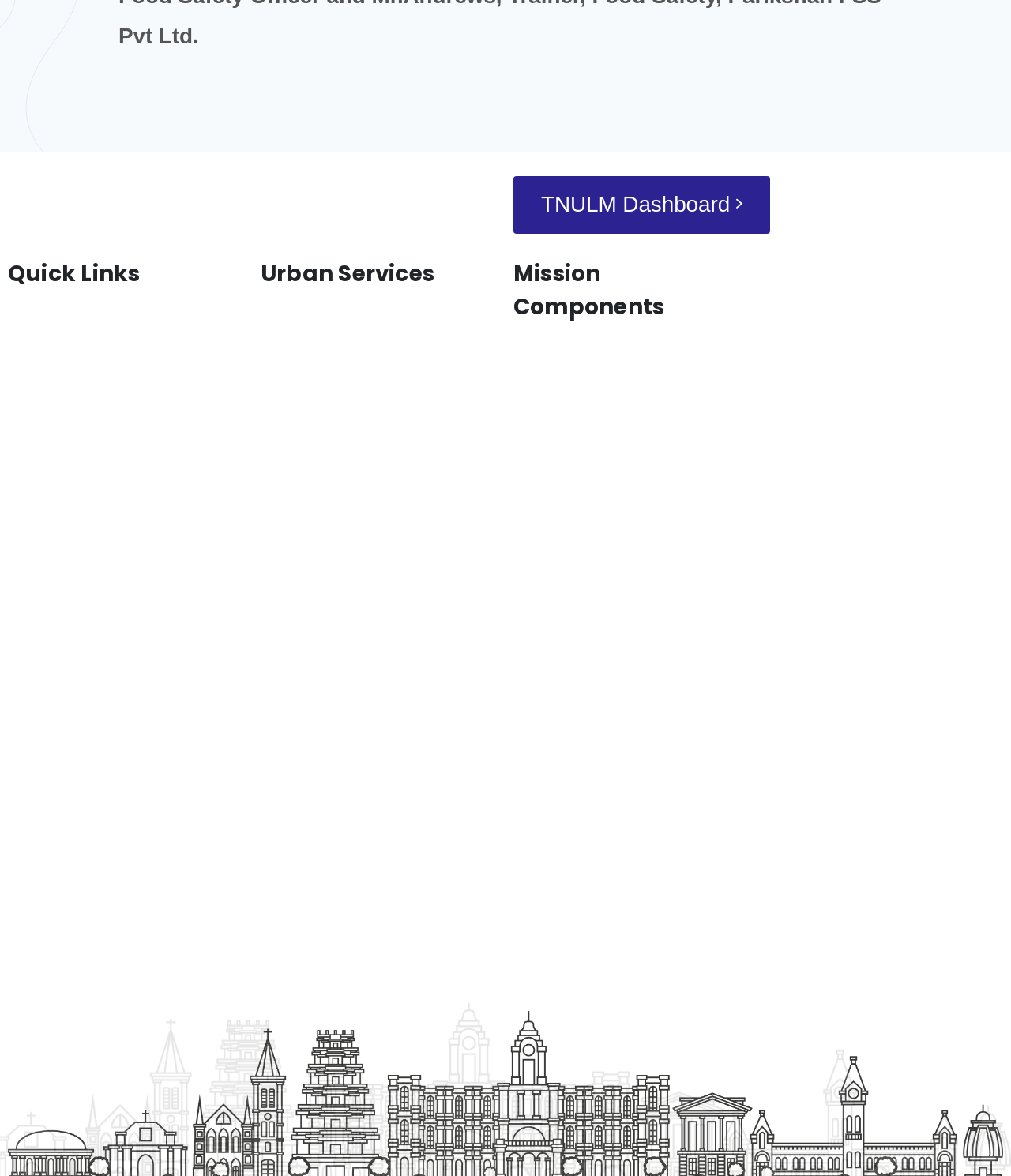Please identify the coordinates of the bounding box for the clickable region that will accomplish this instruction: "Go to TNULM Dashboard".

[0.508, 0.15, 0.761, 0.199]